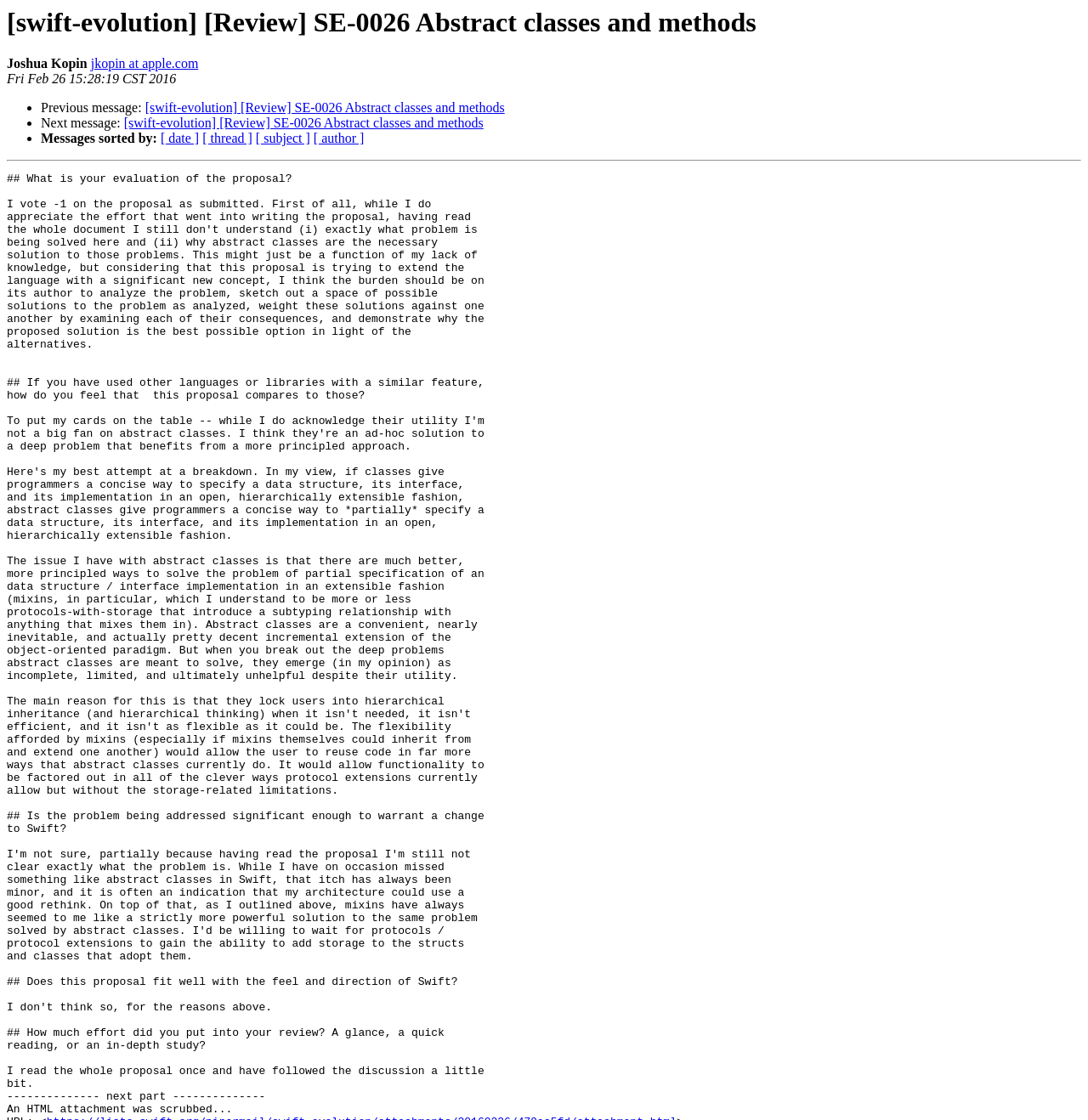Please reply to the following question with a single word or a short phrase:
What is the date of this message?

Fri Feb 26 15:28:19 CST 2016